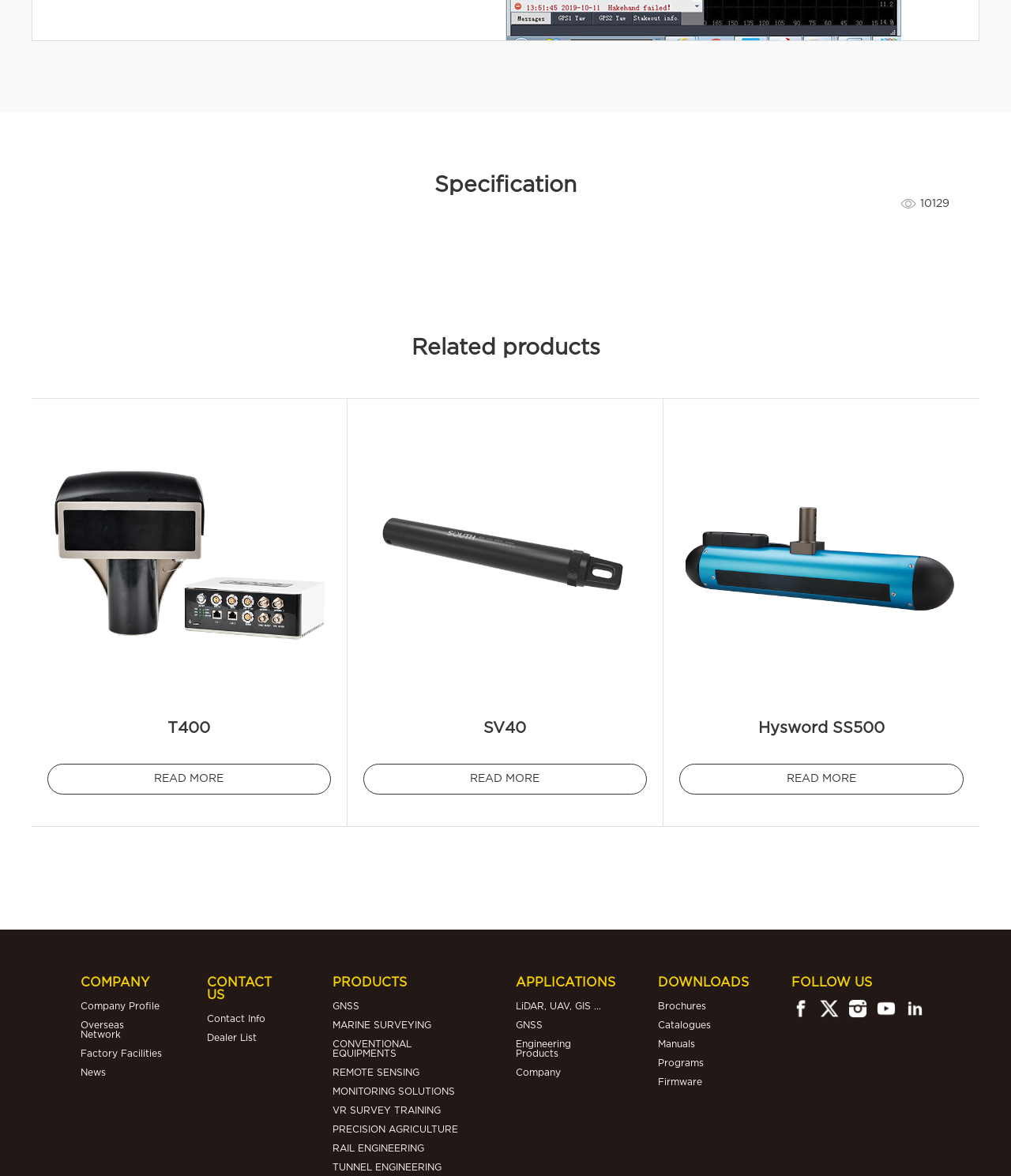Pinpoint the bounding box coordinates of the area that should be clicked to complete the following instruction: "Click on READ MORE about T400". The coordinates must be given as four float numbers between 0 and 1, i.e., [left, top, right, bottom].

[0.047, 0.649, 0.327, 0.676]